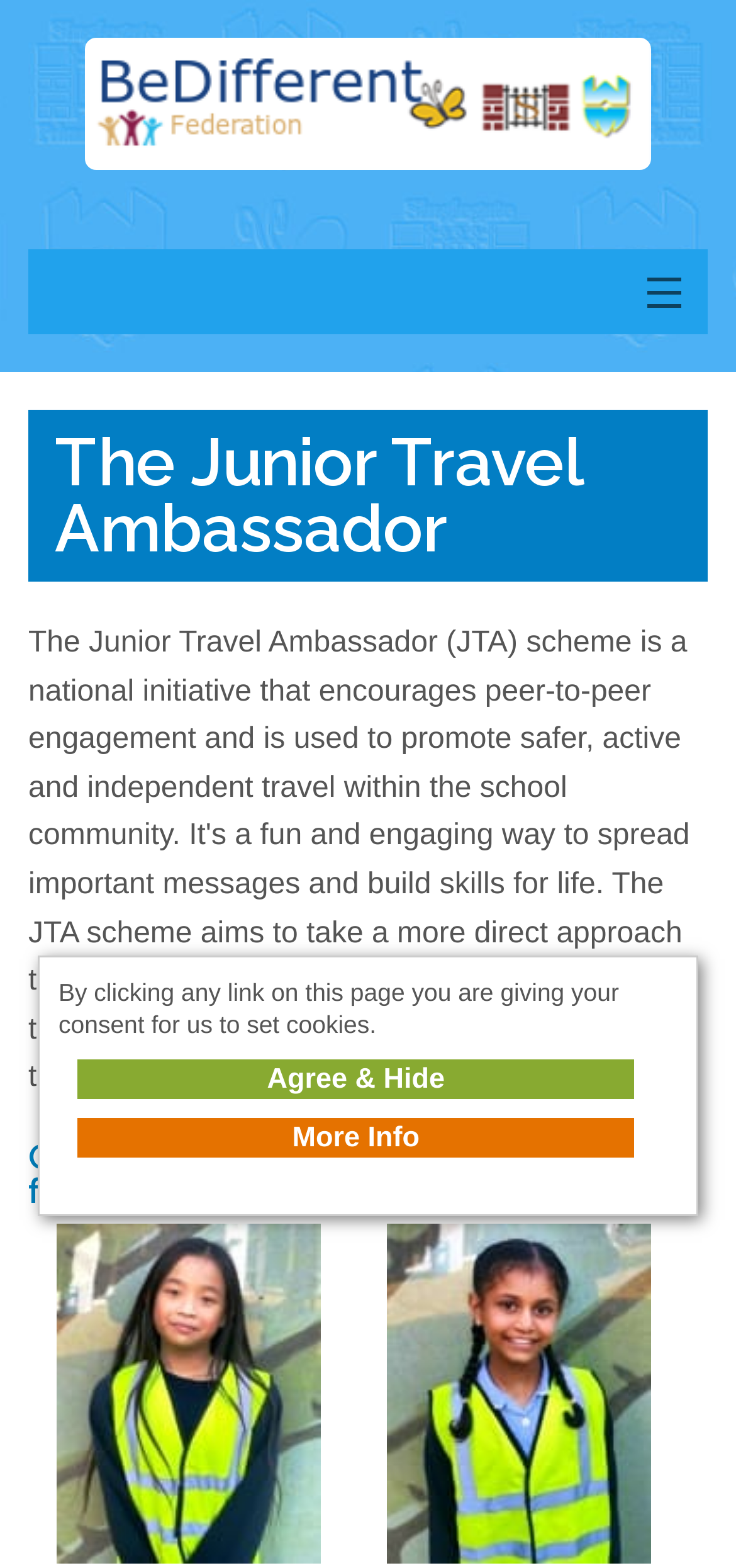What is the name of the ambassador program?
We need a detailed and exhaustive answer to the question. Please elaborate.

I inferred this answer by looking at the heading element with the text 'The Junior Travel Ambassador' which is a prominent element on the webpage, suggesting that it is the name of the ambassador program.